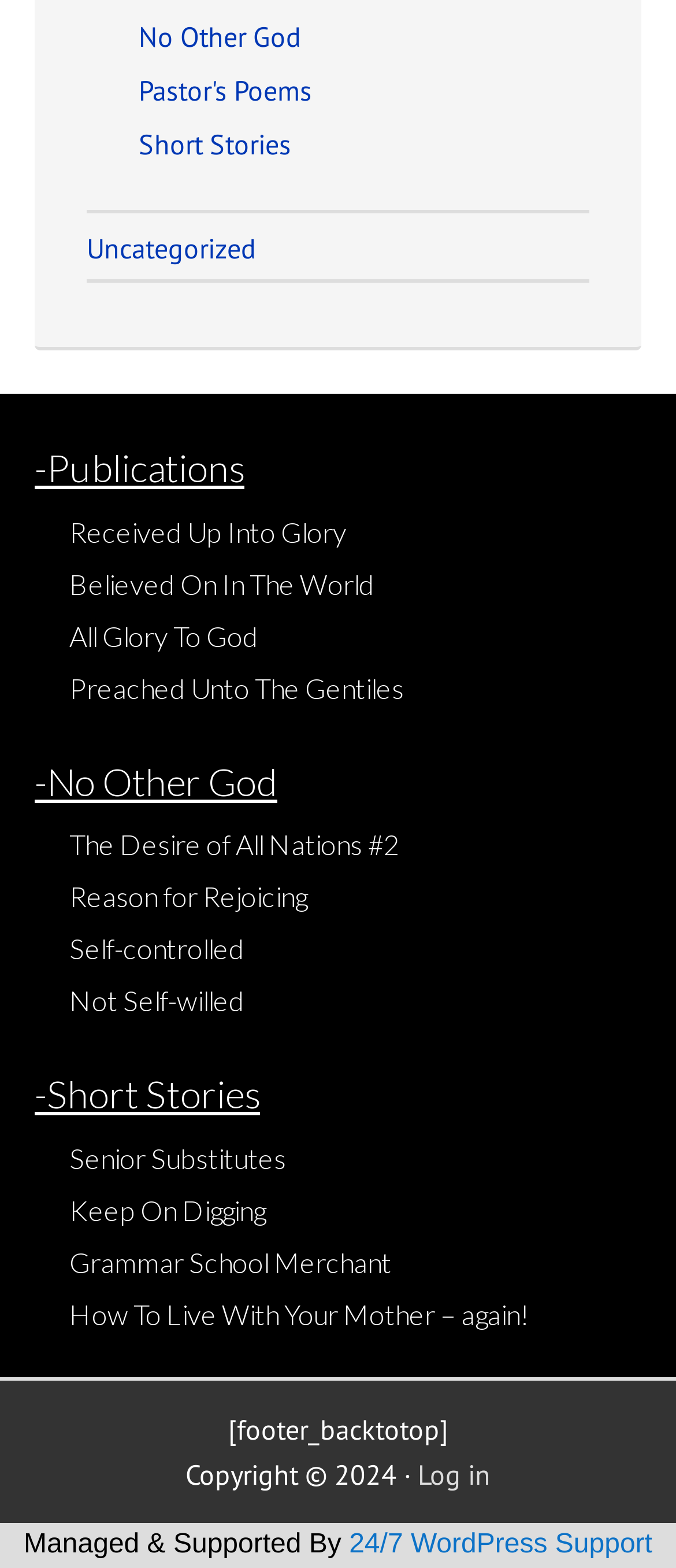Using the element description: "Preached Unto The Gentiles", determine the bounding box coordinates. The coordinates should be in the format [left, top, right, bottom], with values between 0 and 1.

[0.103, 0.427, 0.597, 0.448]